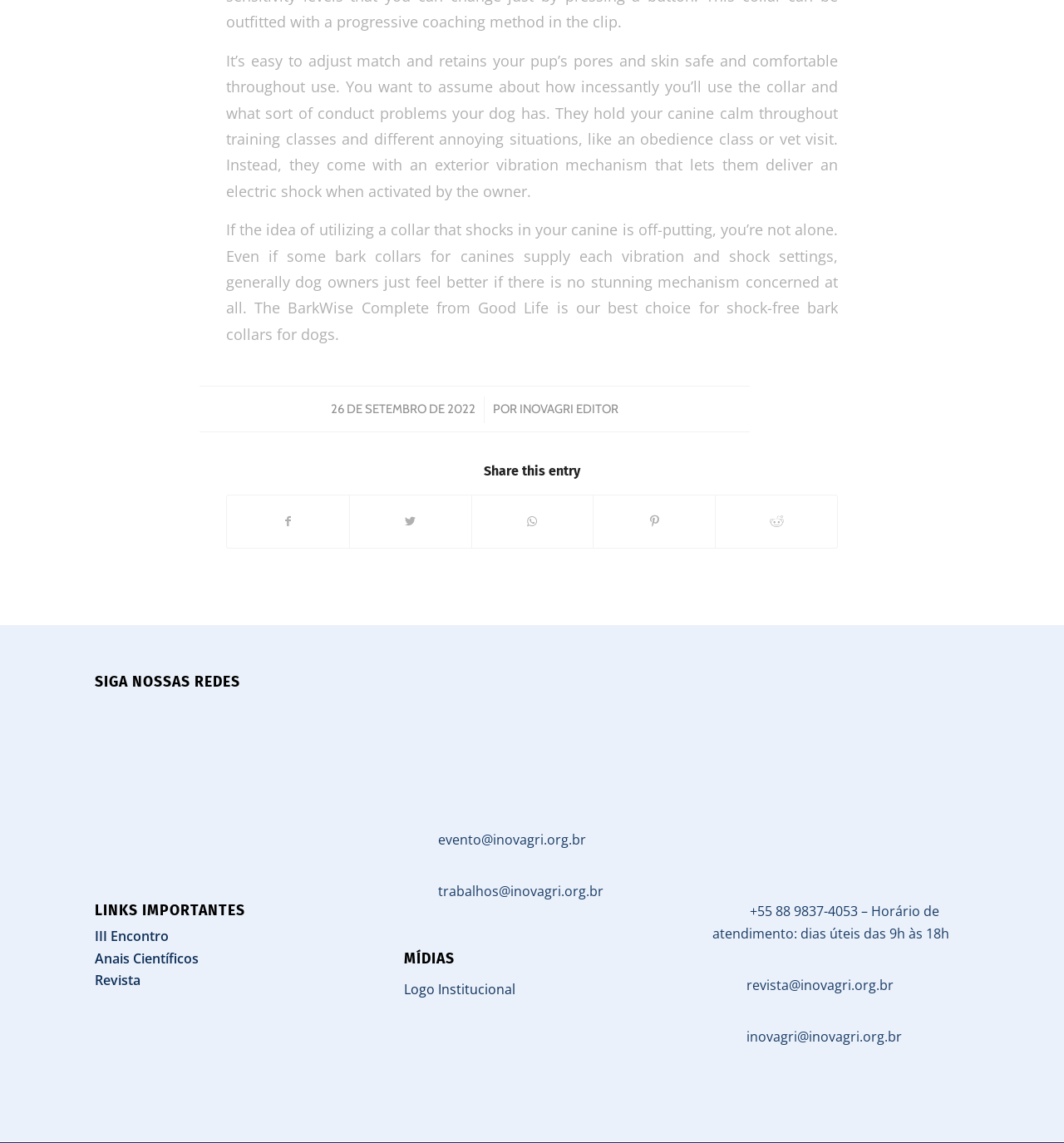When was the article published? Look at the image and give a one-word or short phrase answer.

26 DE SETEMBRO DE 2022